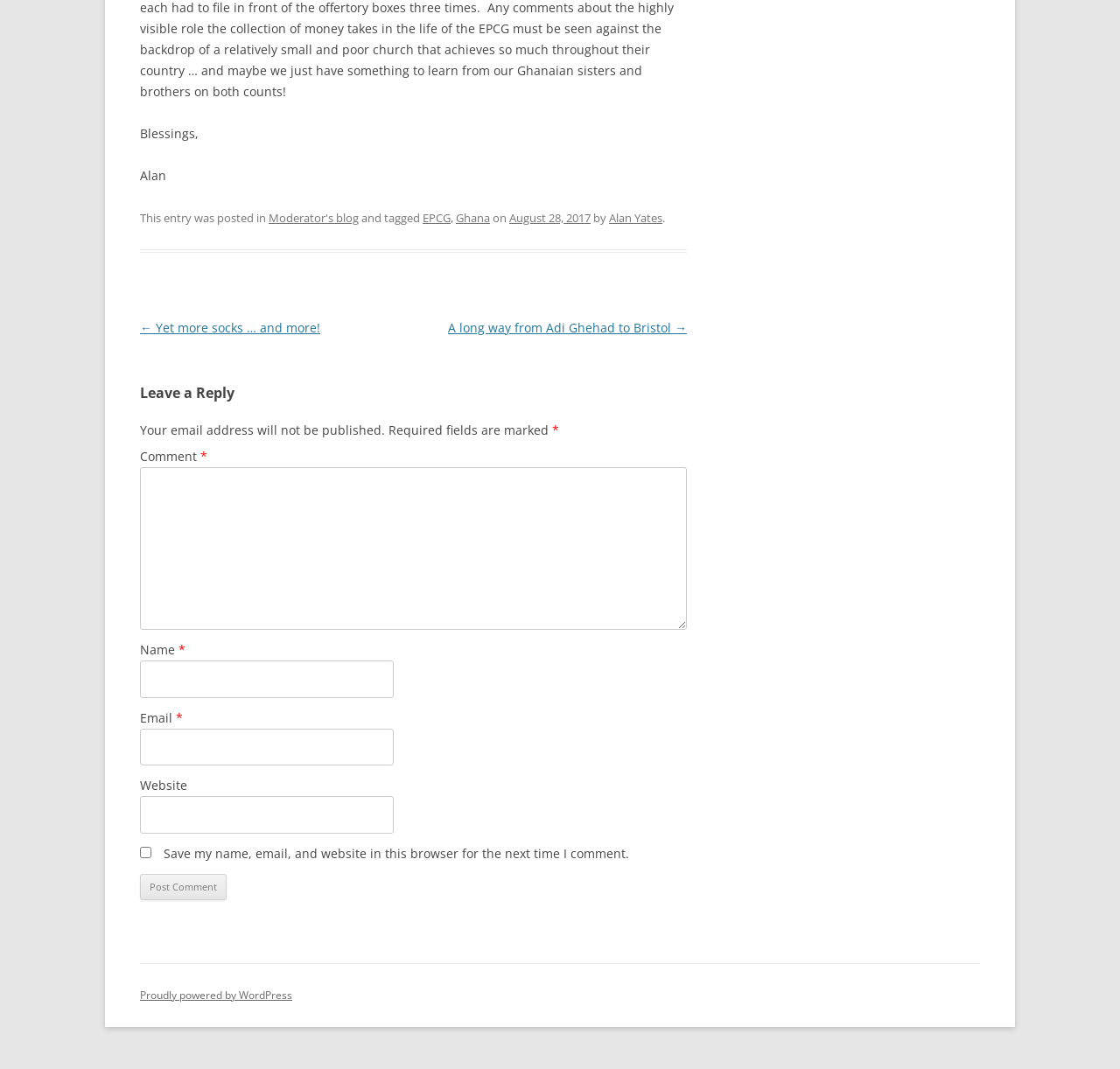What is the author of the blog post?
Refer to the image and provide a detailed answer to the question.

The author of the blog post can be found in the footer section, where it says 'This entry was posted by Alan Yates.'